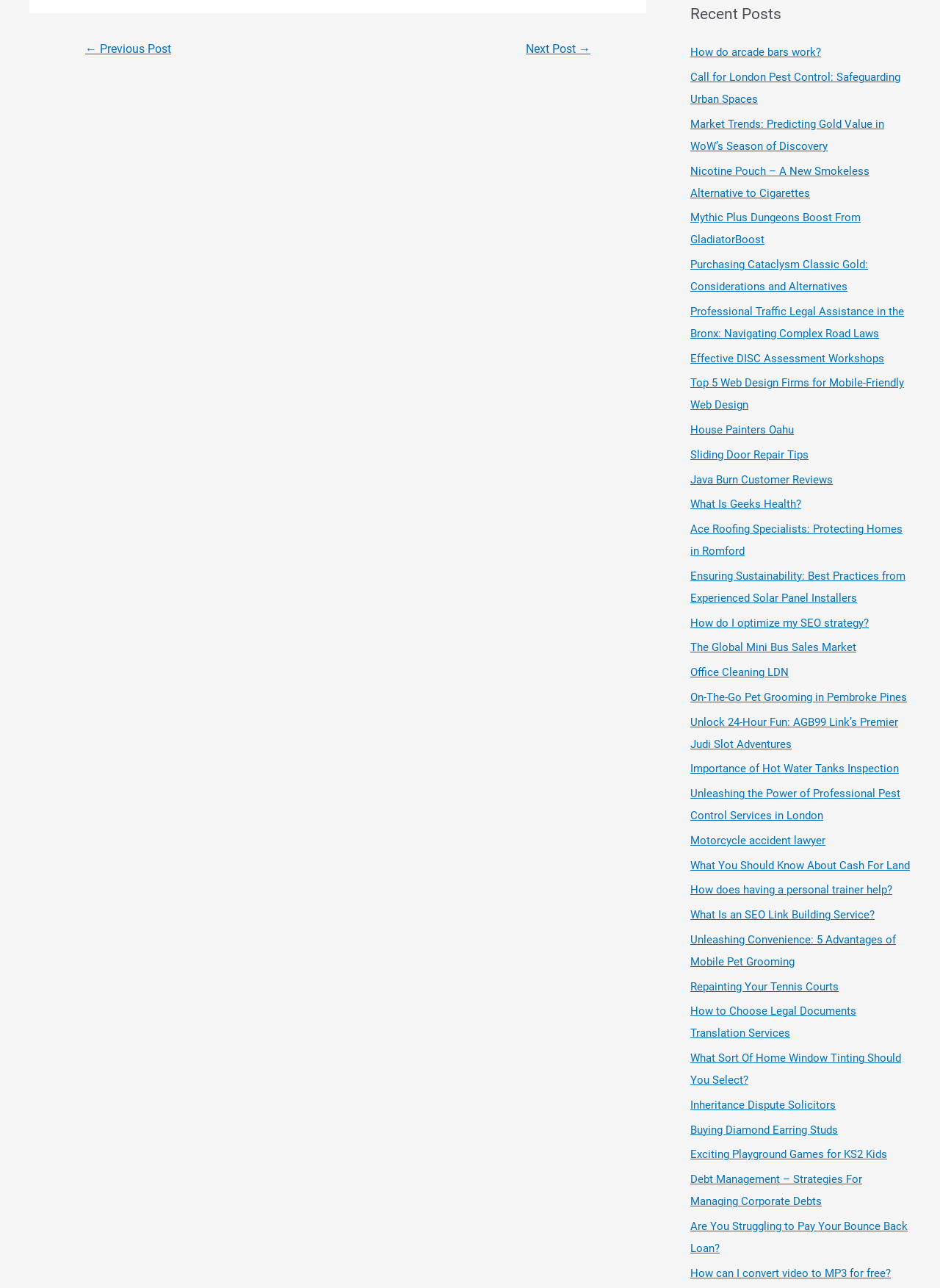Find the bounding box coordinates of the element I should click to carry out the following instruction: "Read the article about How do arcade bars work?".

[0.734, 0.036, 0.873, 0.046]